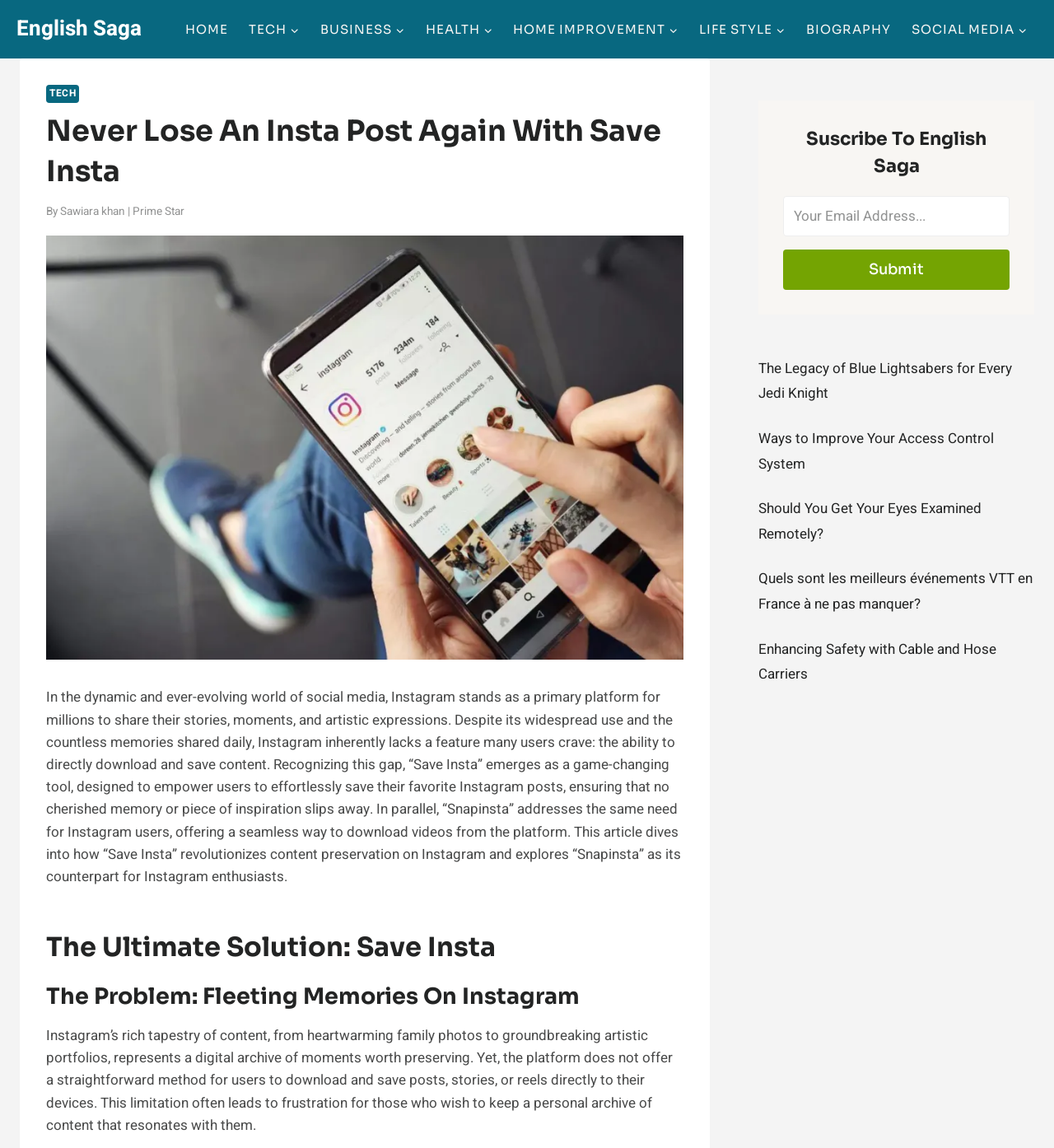What is the primary platform for millions to share their stories?
Based on the image, respond with a single word or phrase.

Instagram